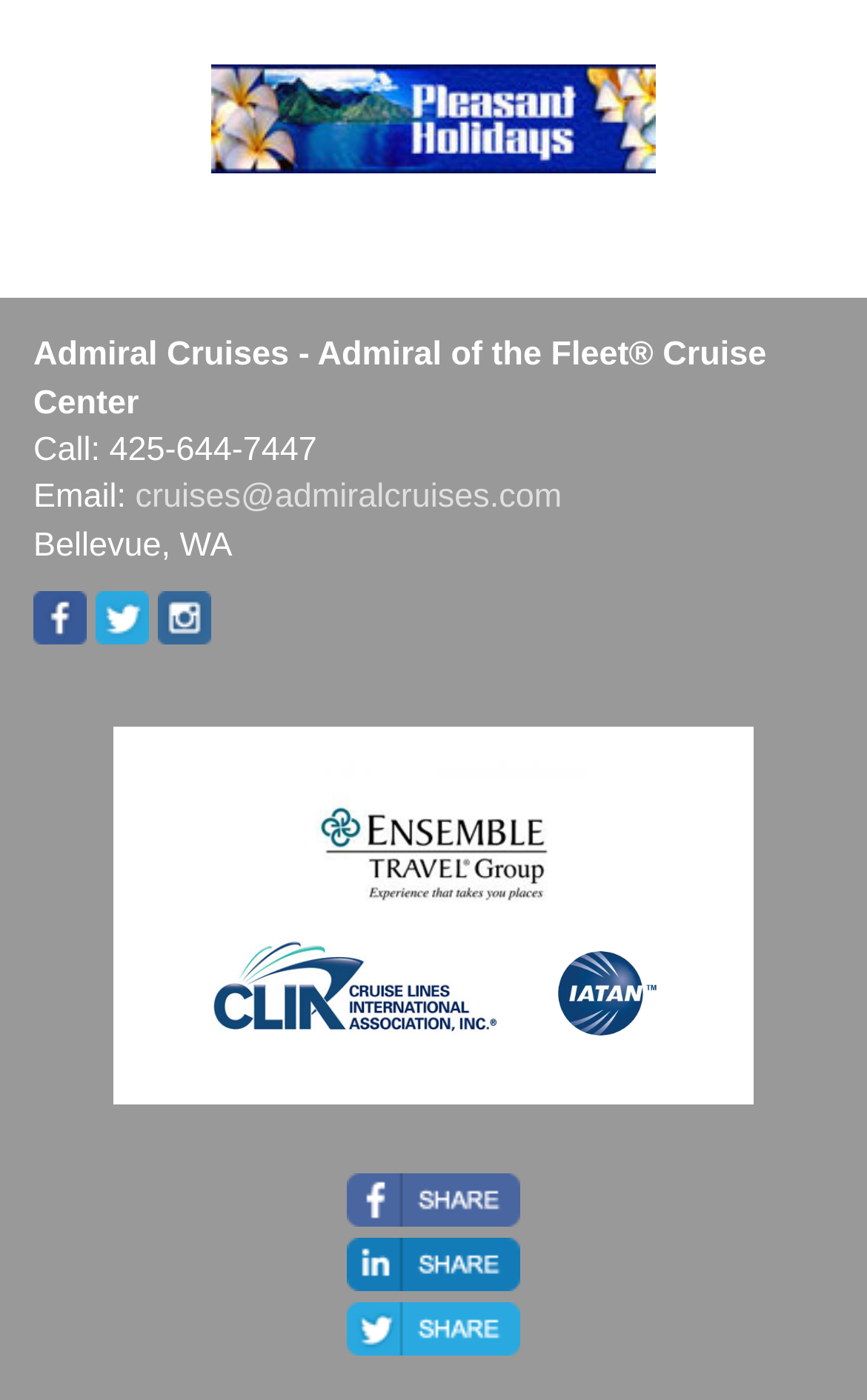What is the phone number? Analyze the screenshot and reply with just one word or a short phrase.

425-644-7447